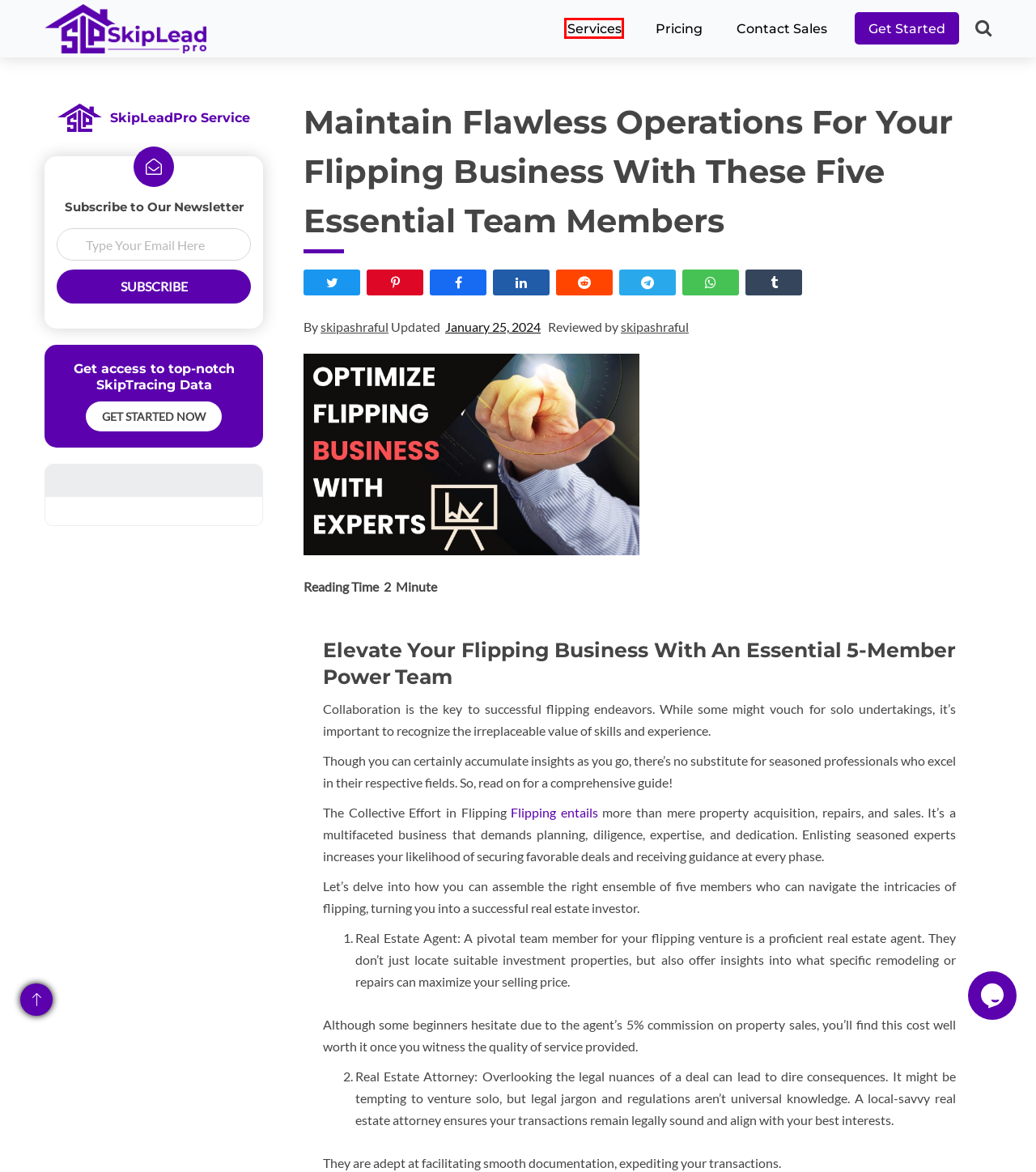Observe the provided screenshot of a webpage with a red bounding box around a specific UI element. Choose the webpage description that best fits the new webpage after you click on the highlighted element. These are your options:
A. DMCA Compliance Statement for skipleadpro.com
B. FAQS
C. Terms and Conditions | SkipLeadPro - Skip Tracing and Real Estate Leads in One Place
D. About Us
E. contact-us
F. blog
G. Home
H. Services | SkipLeadPro - Skip Tracing and Real Estate Leads in One Place

H